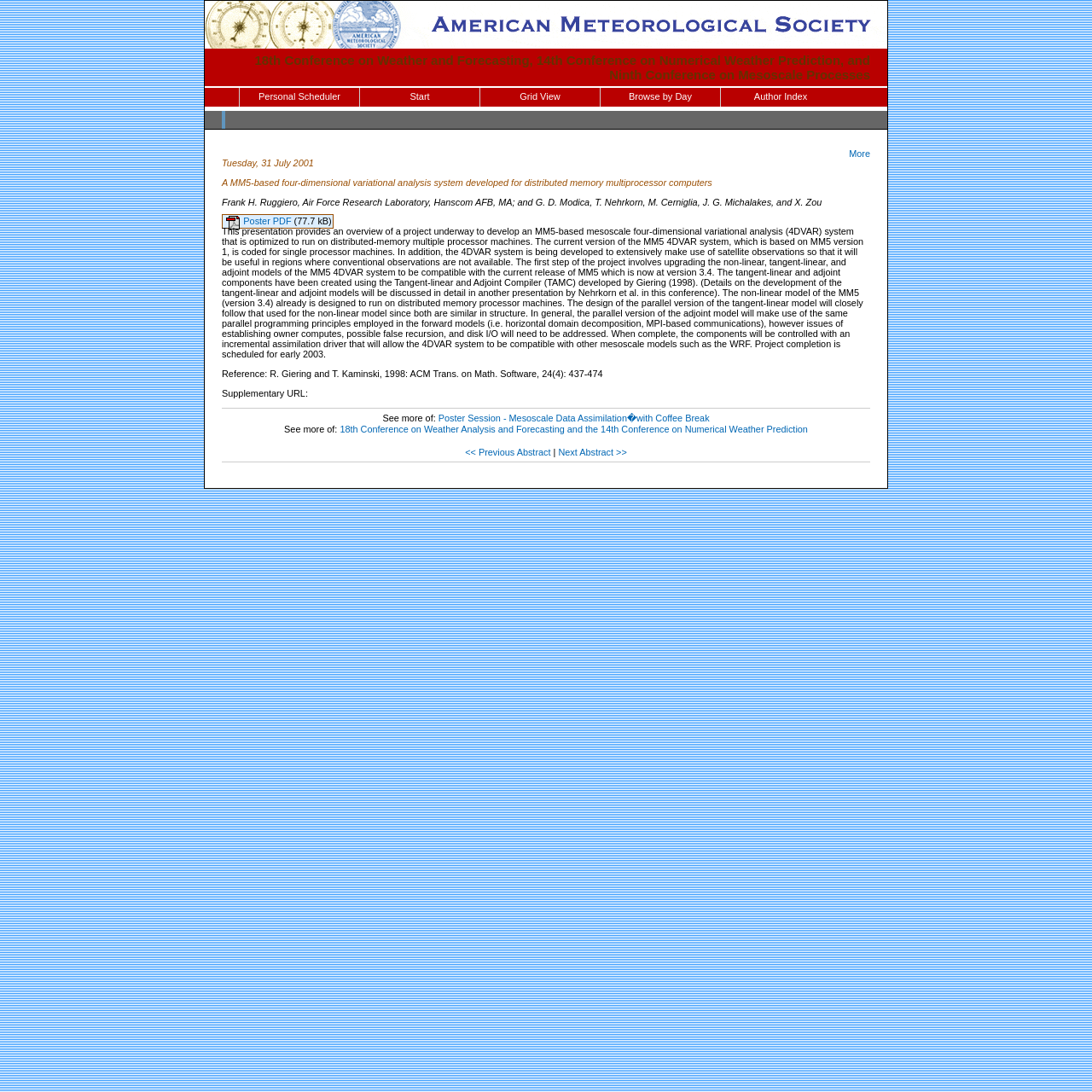Identify the bounding box coordinates of the region that needs to be clicked to carry out this instruction: "Visit the American Meteorological Society website". Provide these coordinates as four float numbers ranging from 0 to 1, i.e., [left, top, right, bottom].

[0.188, 0.035, 0.812, 0.047]